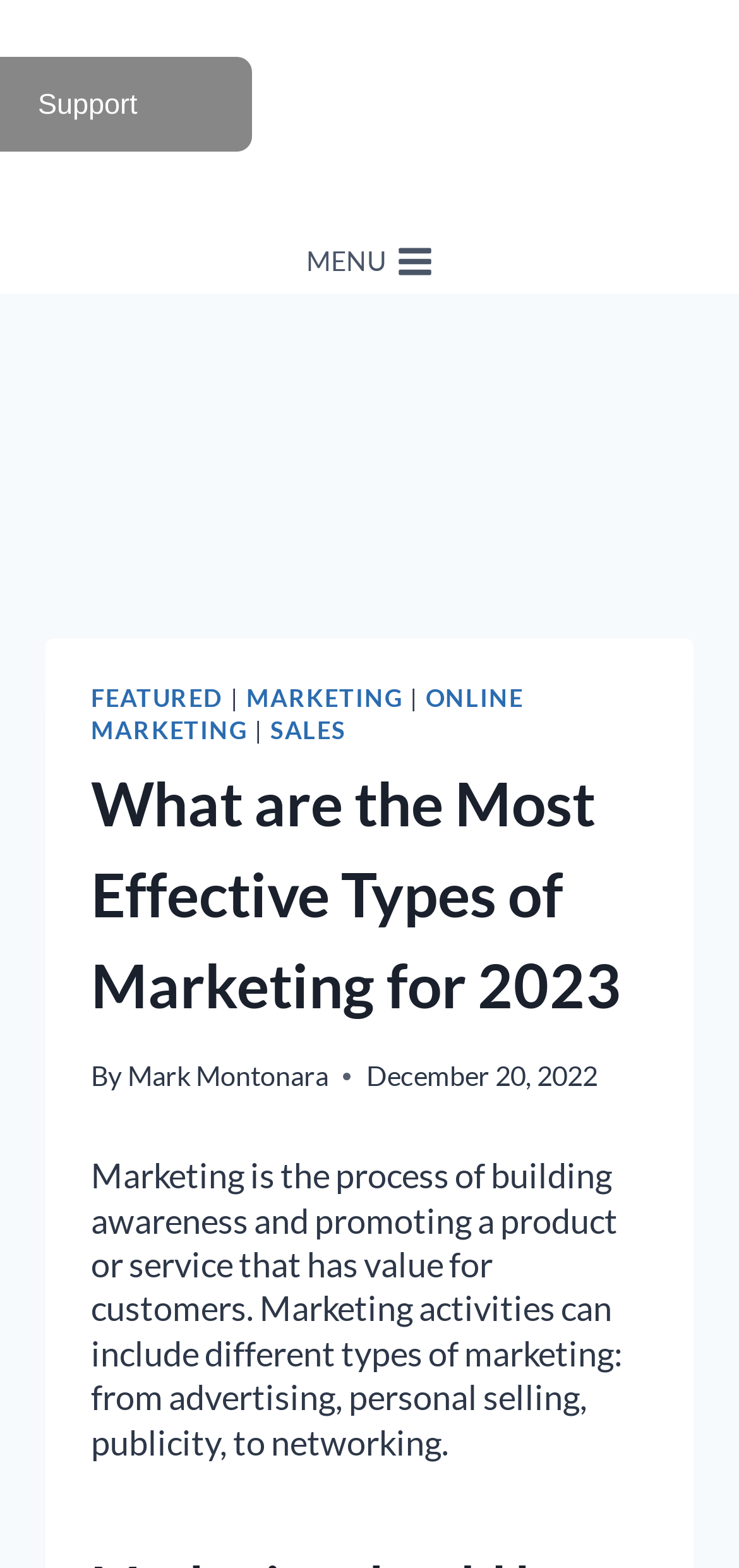Find and specify the bounding box coordinates that correspond to the clickable region for the instruction: "Go to the Support screen tag page".

[0.051, 0.05, 0.314, 0.077]